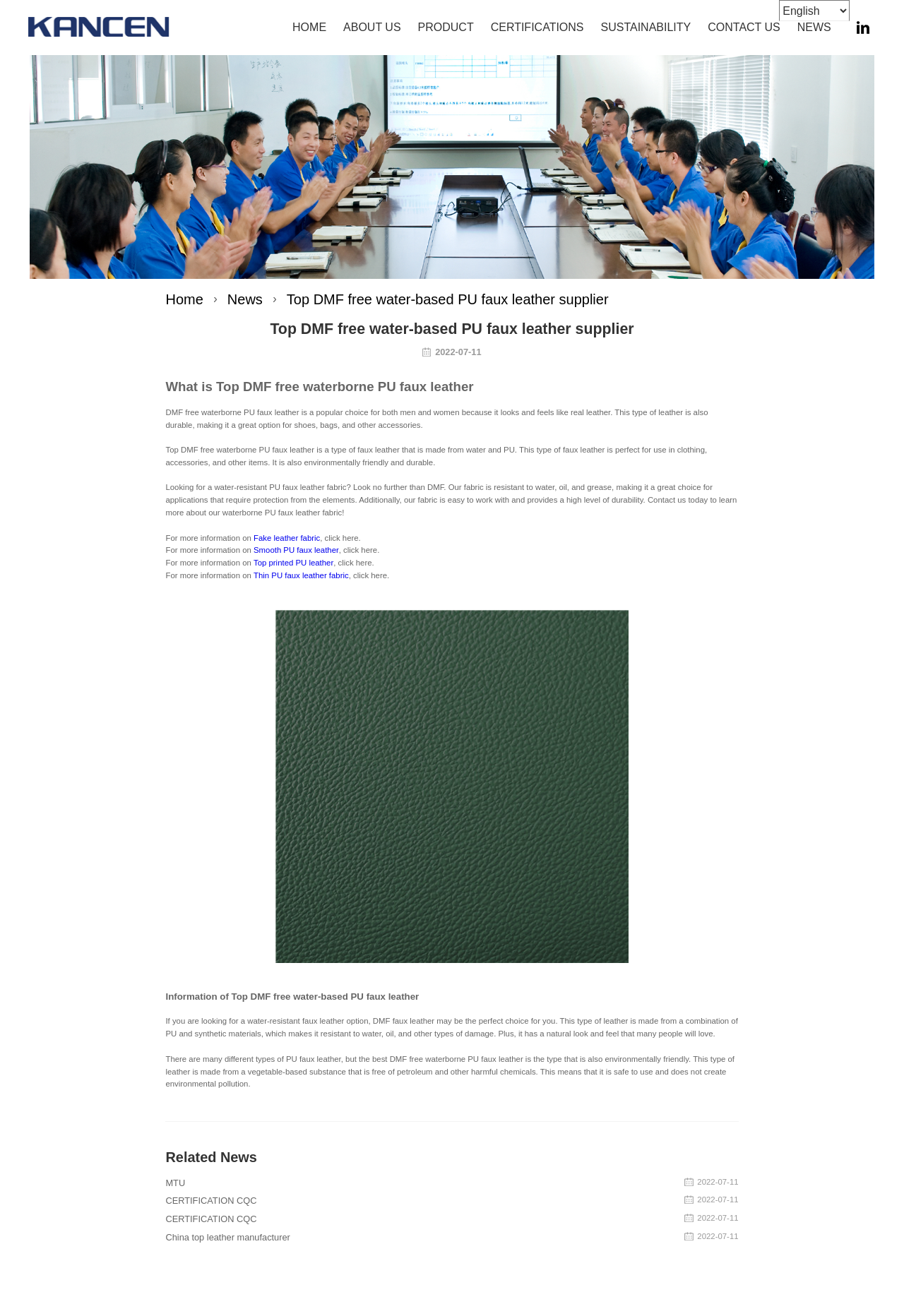Determine the bounding box coordinates for the area that needs to be clicked to fulfill this task: "Click Fake leather fabric". The coordinates must be given as four float numbers between 0 and 1, i.e., [left, top, right, bottom].

[0.28, 0.404, 0.354, 0.414]